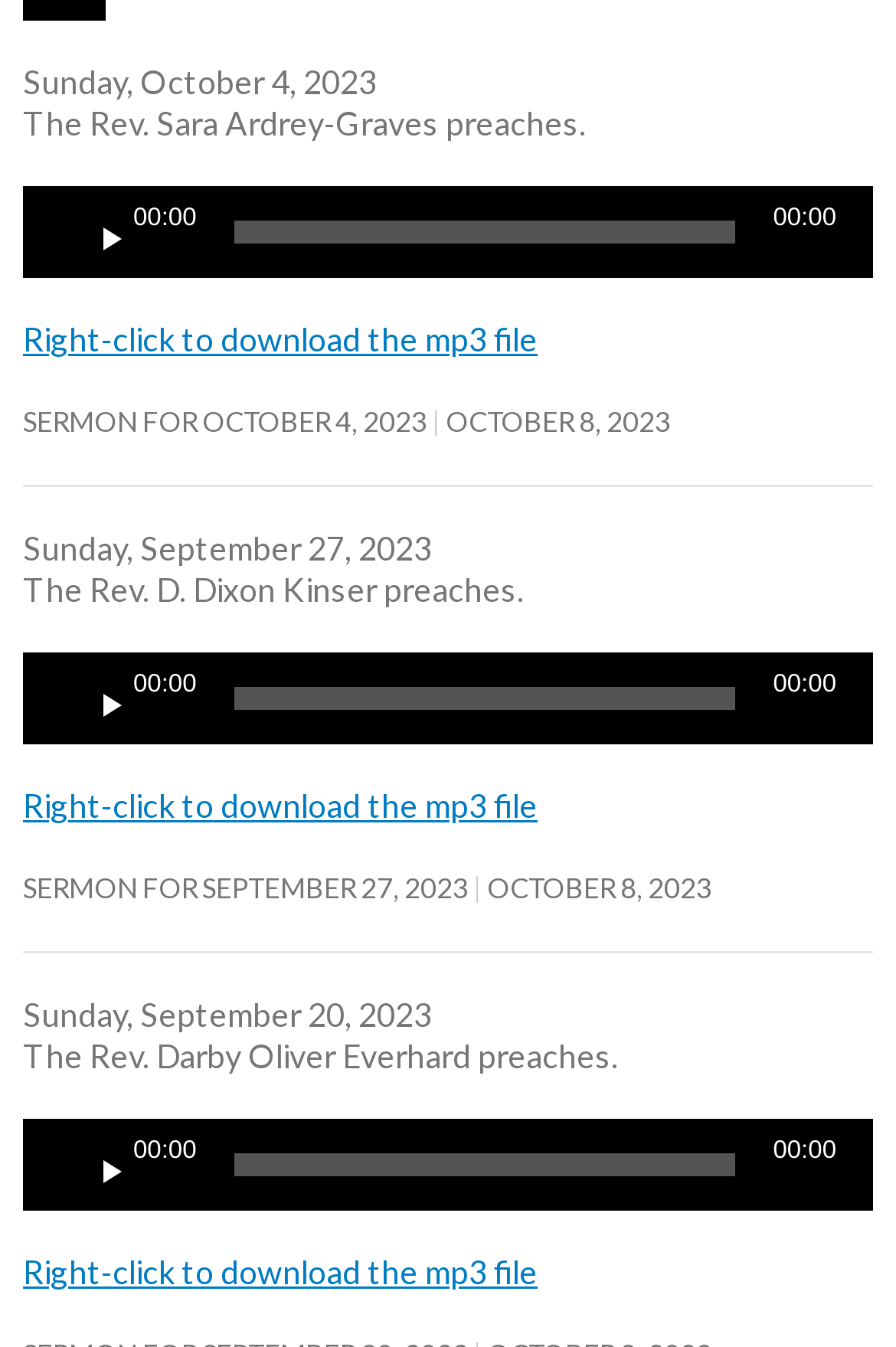Who preaches on September 27, 2023?
Please respond to the question with a detailed and informative answer.

I found the answer by looking at the text 'The Rev. D. Dixon Kinser preaches.' which is located below the date 'Sunday, September 27, 2023'.